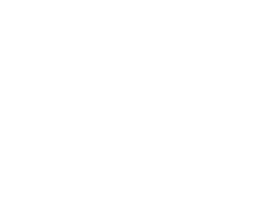Offer an in-depth caption for the image presented.

The image features a logo for "Auto Recycling magazine." It visually represents the publication dedicated to the automotive recycling industry, showcasing its focus on topics relevant to recycling practices, regulatory updates, and innovations within the sector. The logo is prominently displayed, emphasizing the magazine's significance as a resource for professionals and stakeholders interested in automotive recycling.